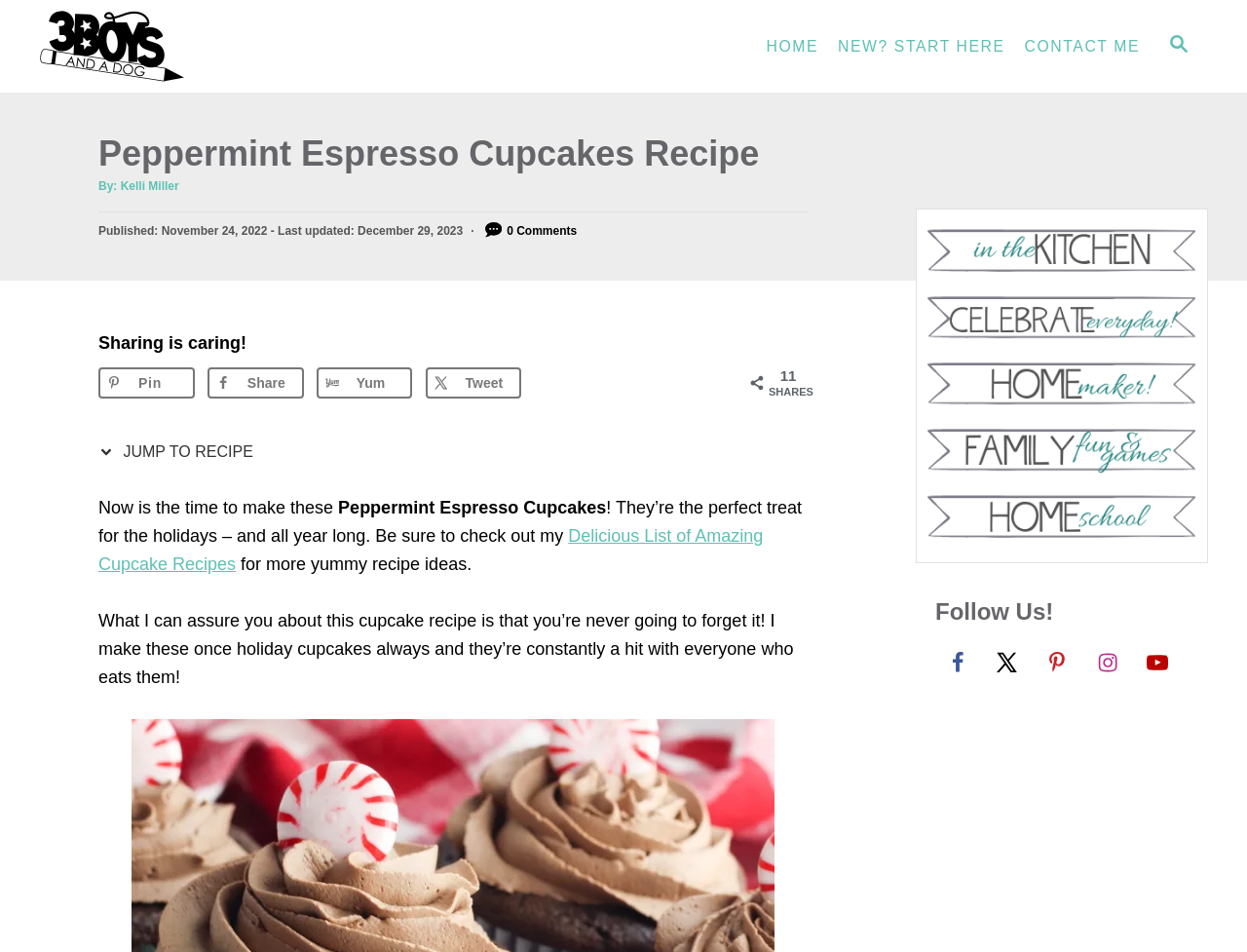How many comments does the recipe have?
Refer to the image and provide a detailed answer to the question.

The number of comments can be found in the text '0 Comments' which is located below the recipe title, indicating that there are no comments on the recipe.